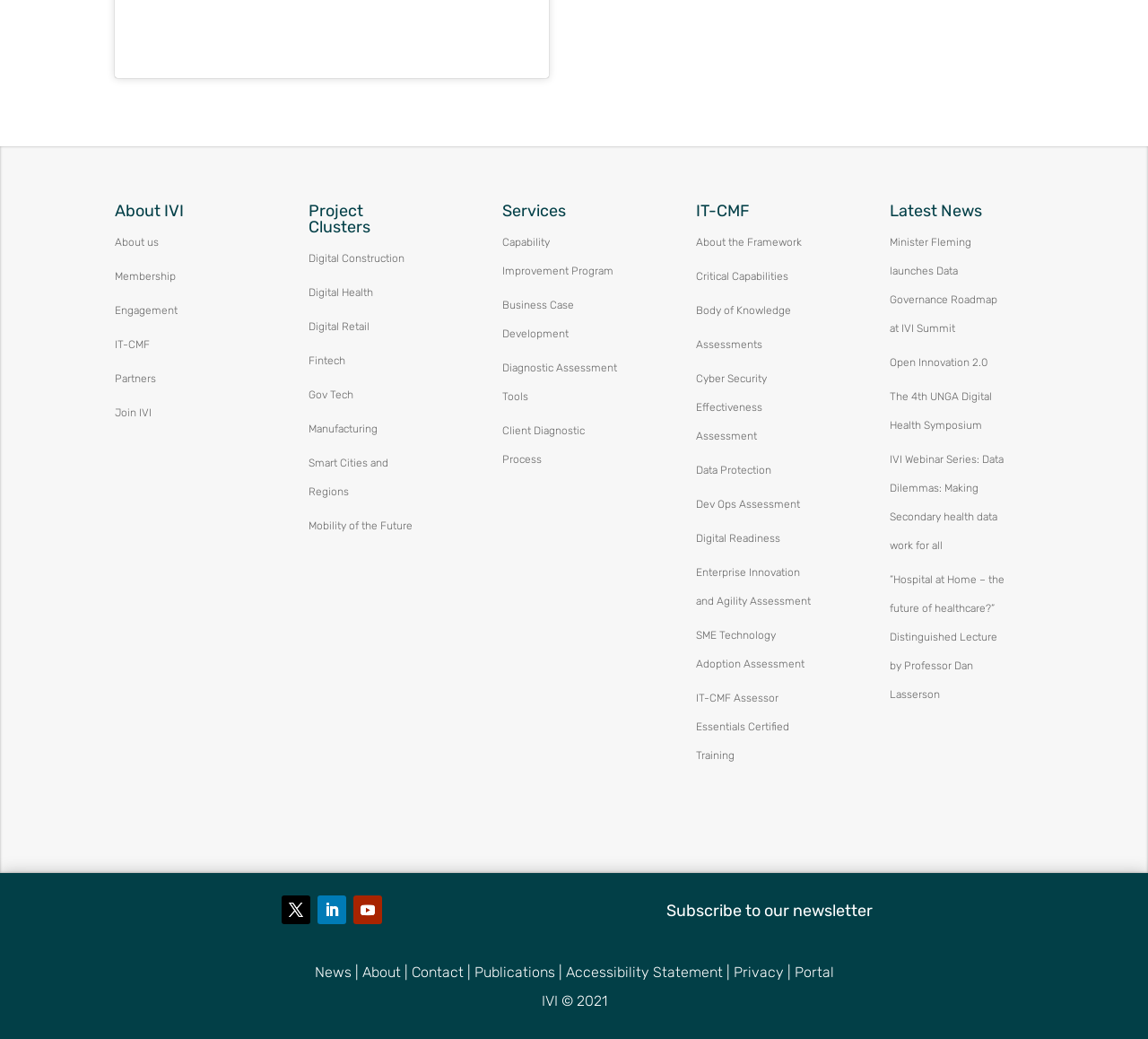What is the main topic of the 'Project Clusters' section?
Based on the image, provide a one-word or brief-phrase response.

Digital Construction, Digital Health, etc.